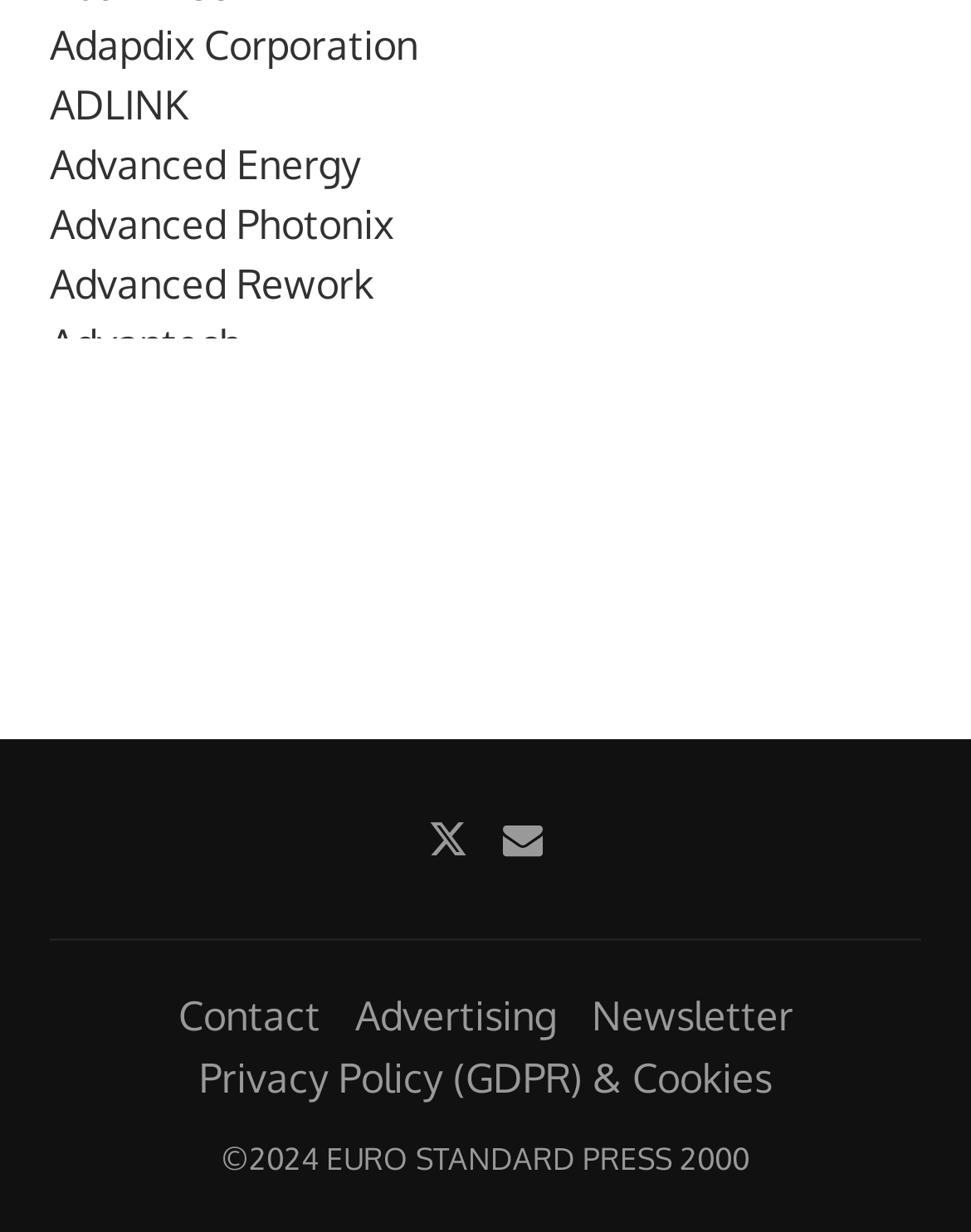What is the copyright year?
Using the image as a reference, answer with just one word or a short phrase.

2024